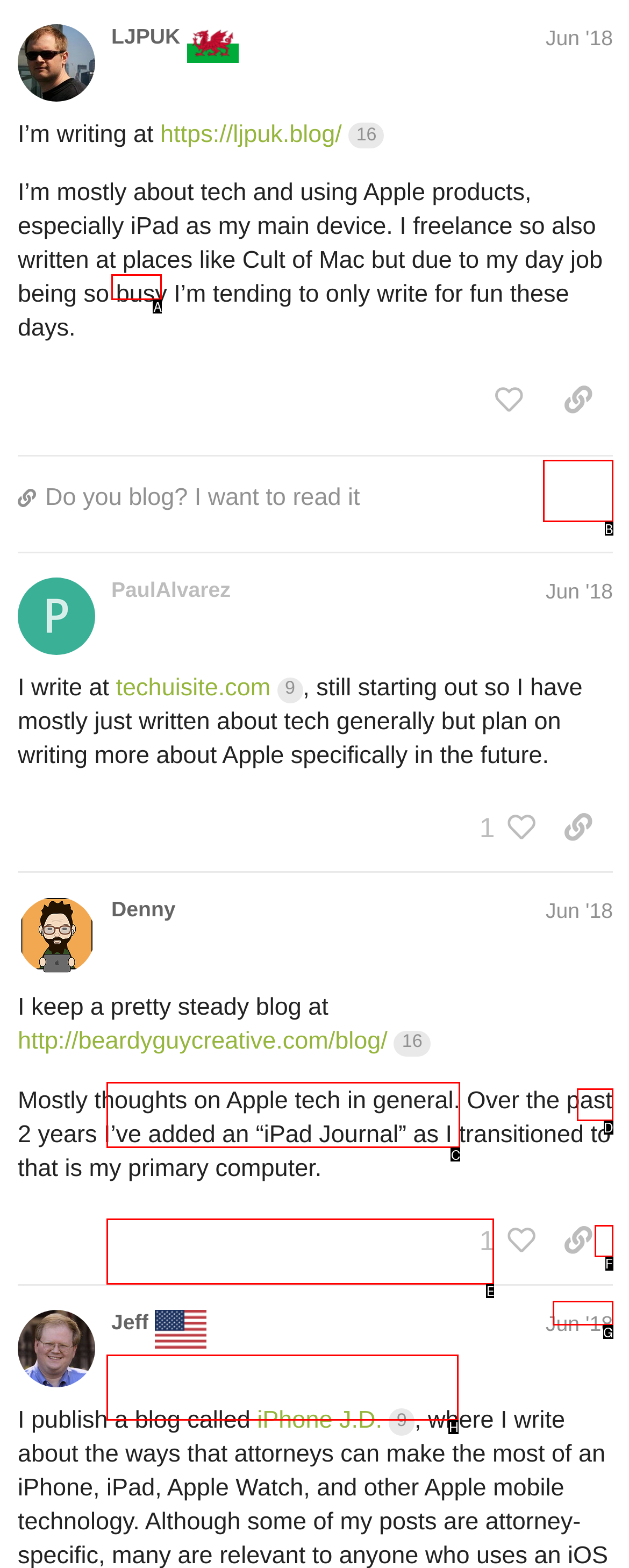Which lettered UI element aligns with this description: 3
Provide your answer using the letter from the available choices.

F